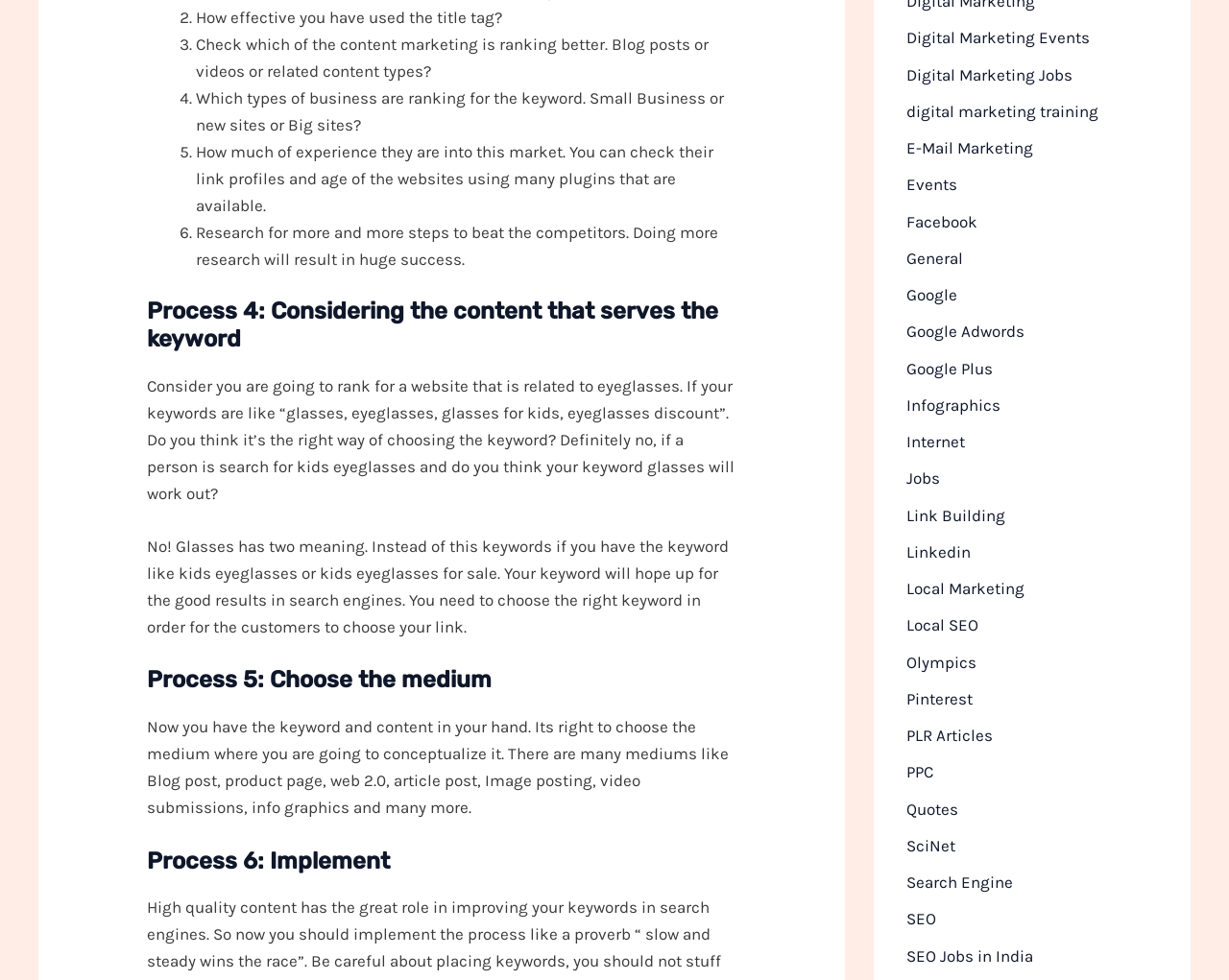Please specify the bounding box coordinates of the area that should be clicked to accomplish the following instruction: "Click on 'Facebook'". The coordinates should consist of four float numbers between 0 and 1, i.e., [left, top, right, bottom].

[0.738, 0.216, 0.795, 0.236]